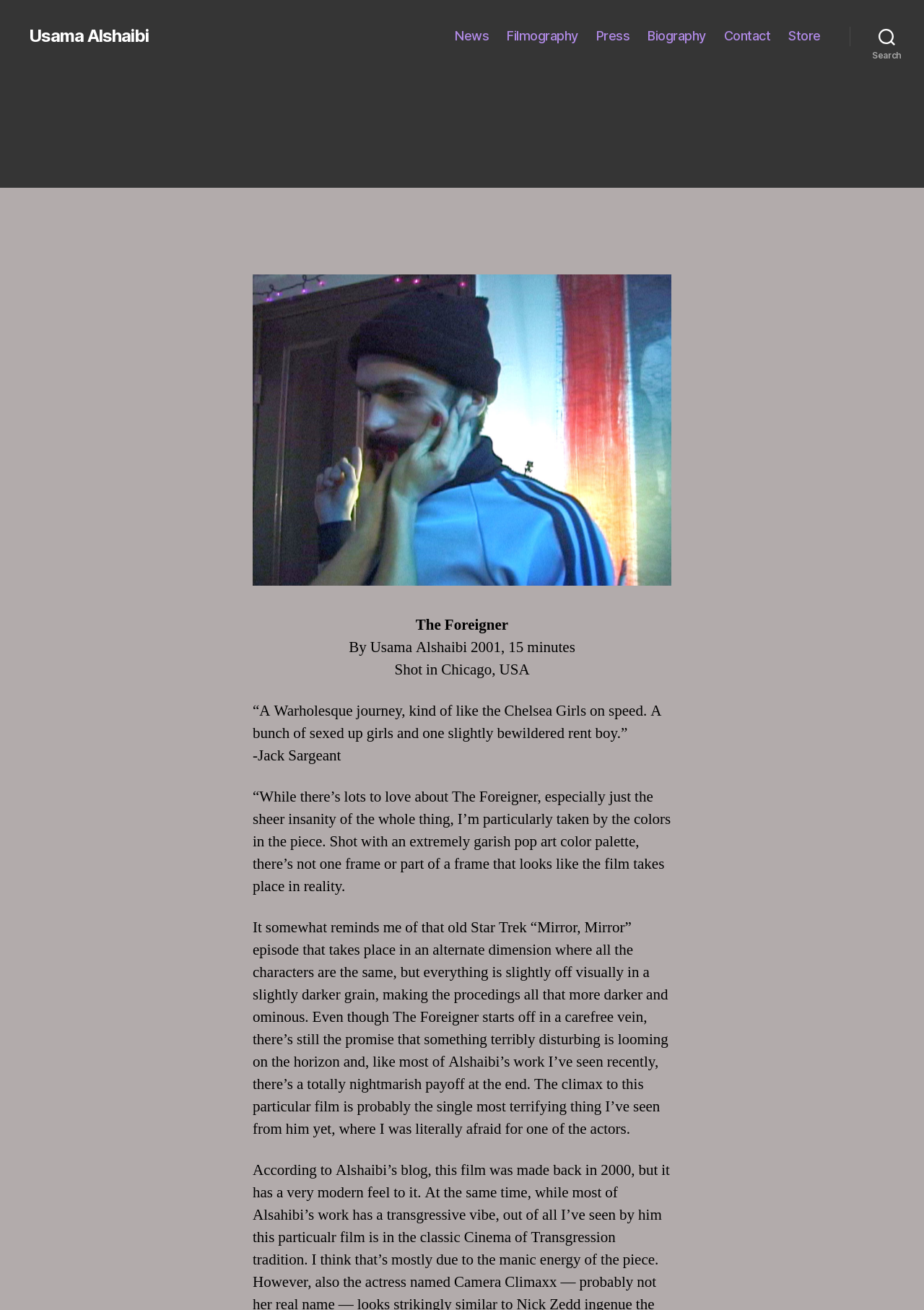Provide a one-word or short-phrase response to the question:
How many minutes is the film 'The Foreigner'?

15 minutes